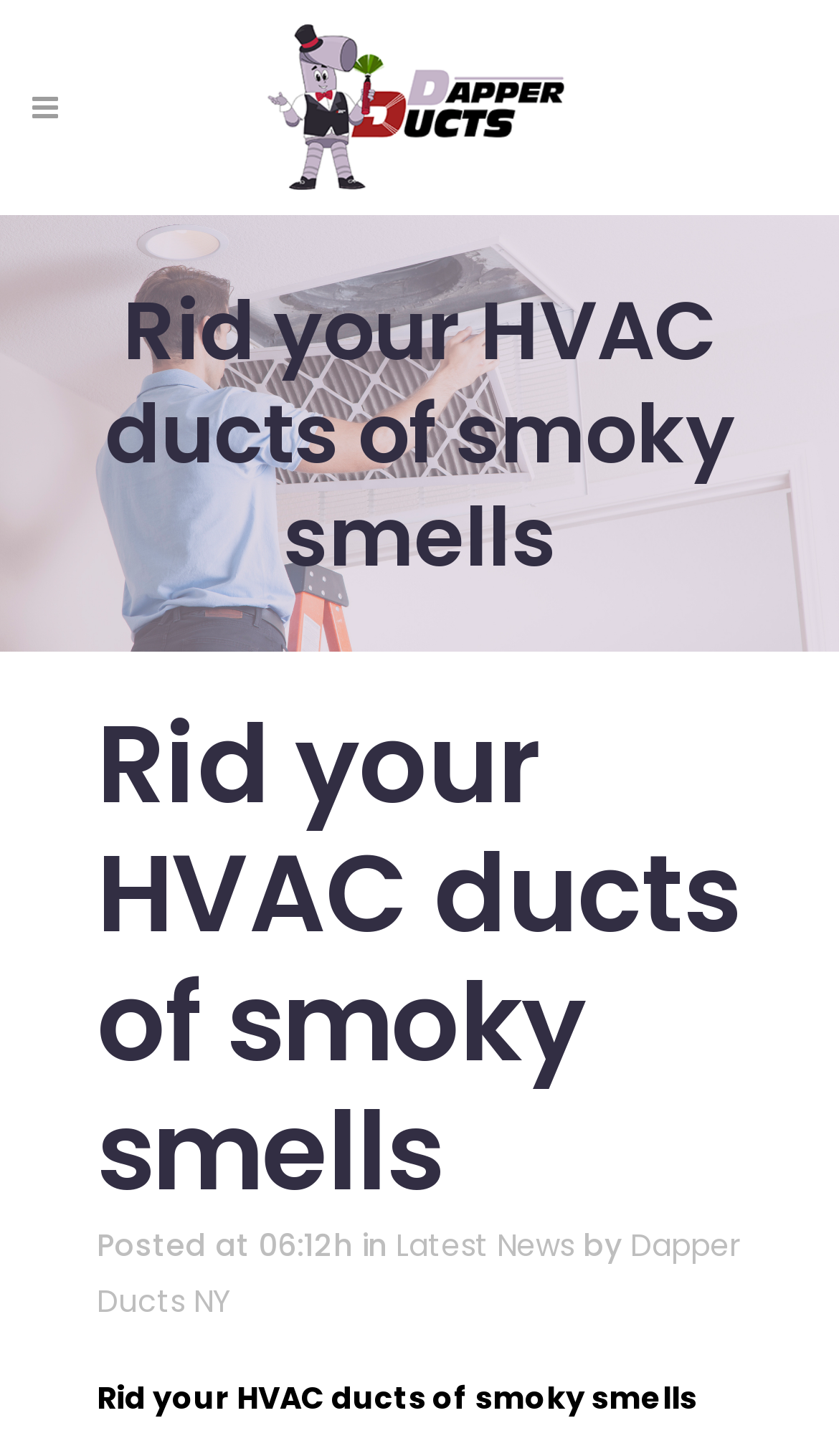Please determine and provide the text content of the webpage's heading.

Rid your HVAC ducts of smoky smells